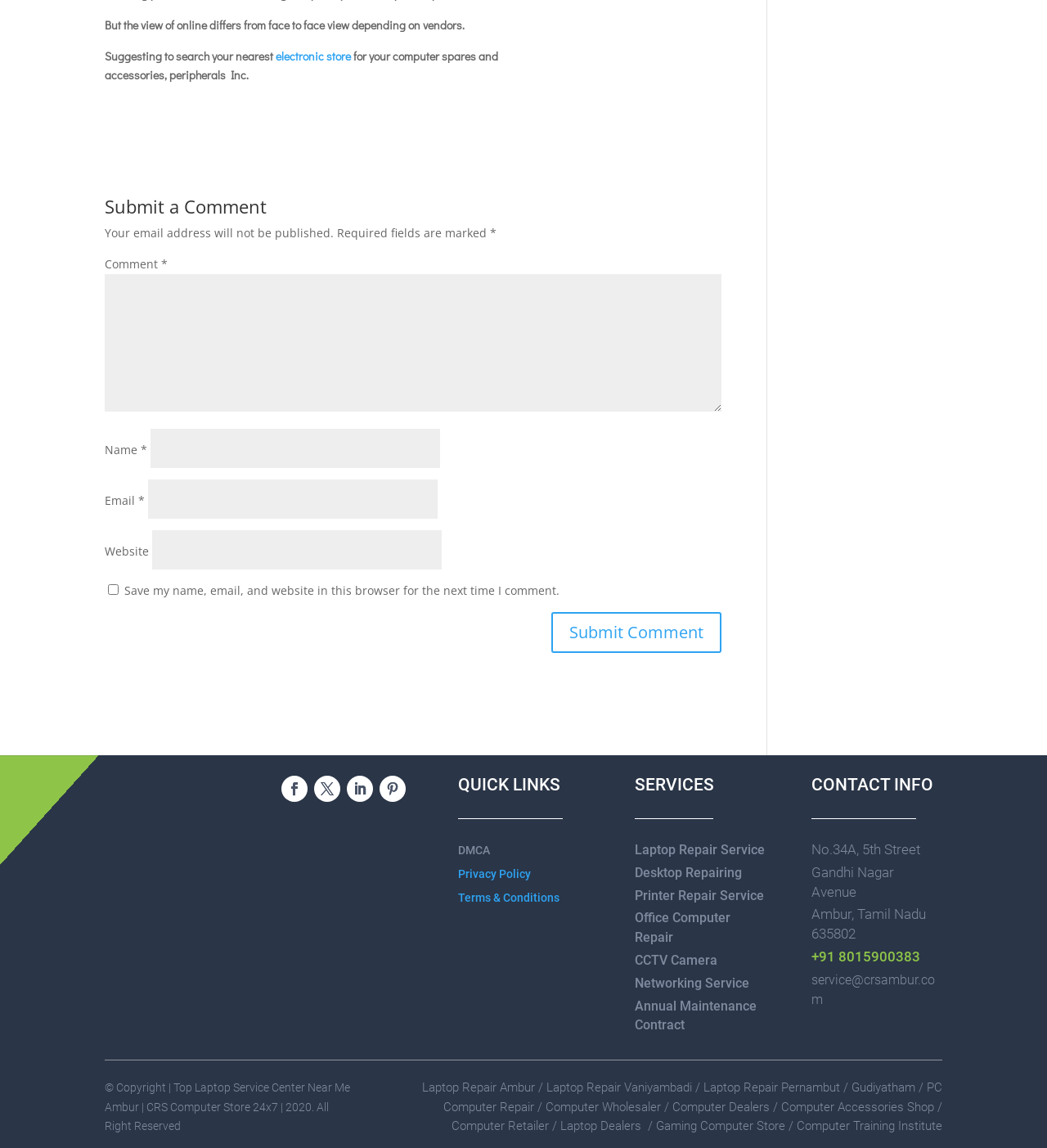Given the element description Submit, predict the bounding box coordinates for the UI element in the webpage screenshot. The format should be (top-left x, top-left y, bottom-right x, bottom-right y), and the values should be between 0 and 1.

None